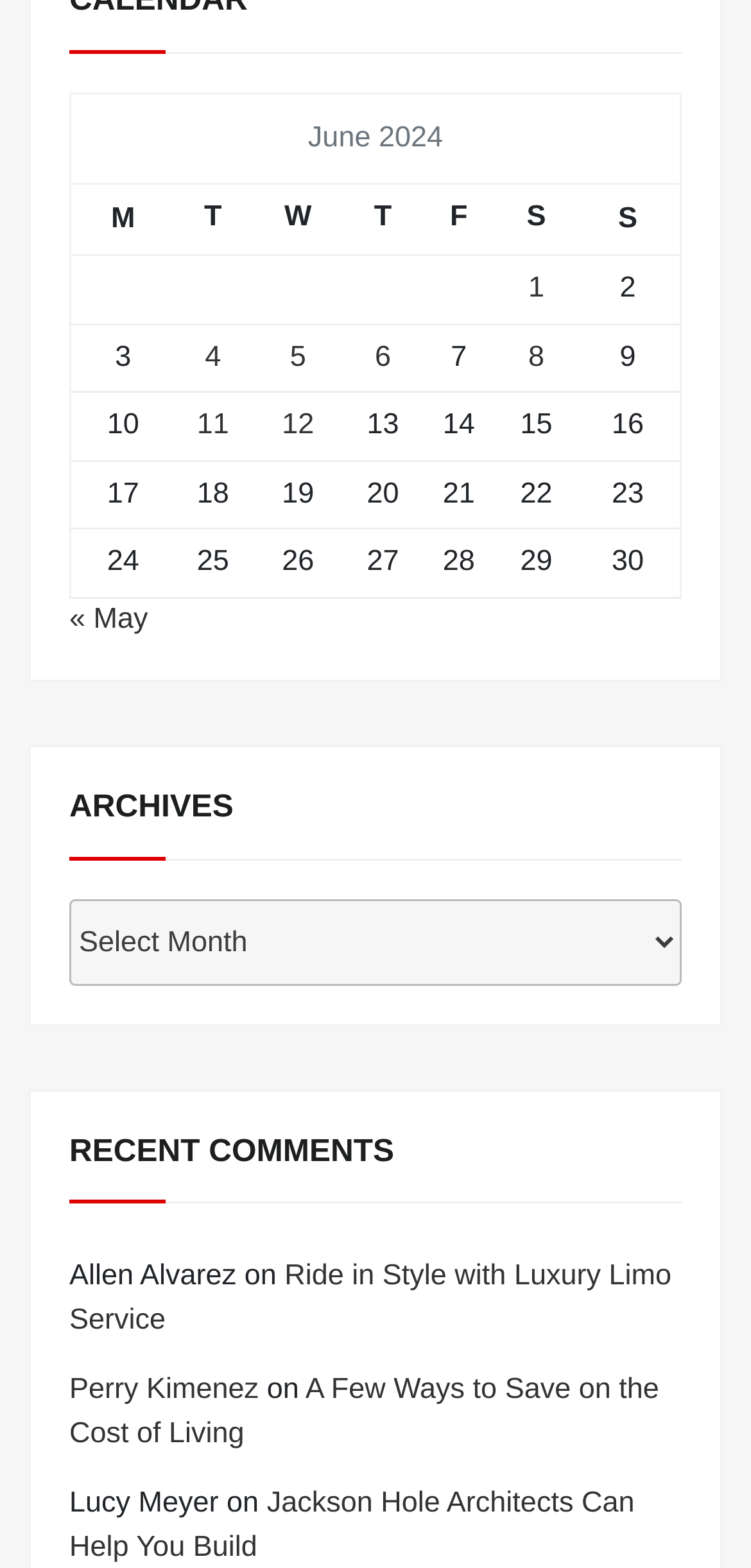From the webpage screenshot, identify the region described by « May. Provide the bounding box coordinates as (top-left x, top-left y, bottom-right x, bottom-right y), with each value being a floating point number between 0 and 1.

[0.092, 0.384, 0.197, 0.405]